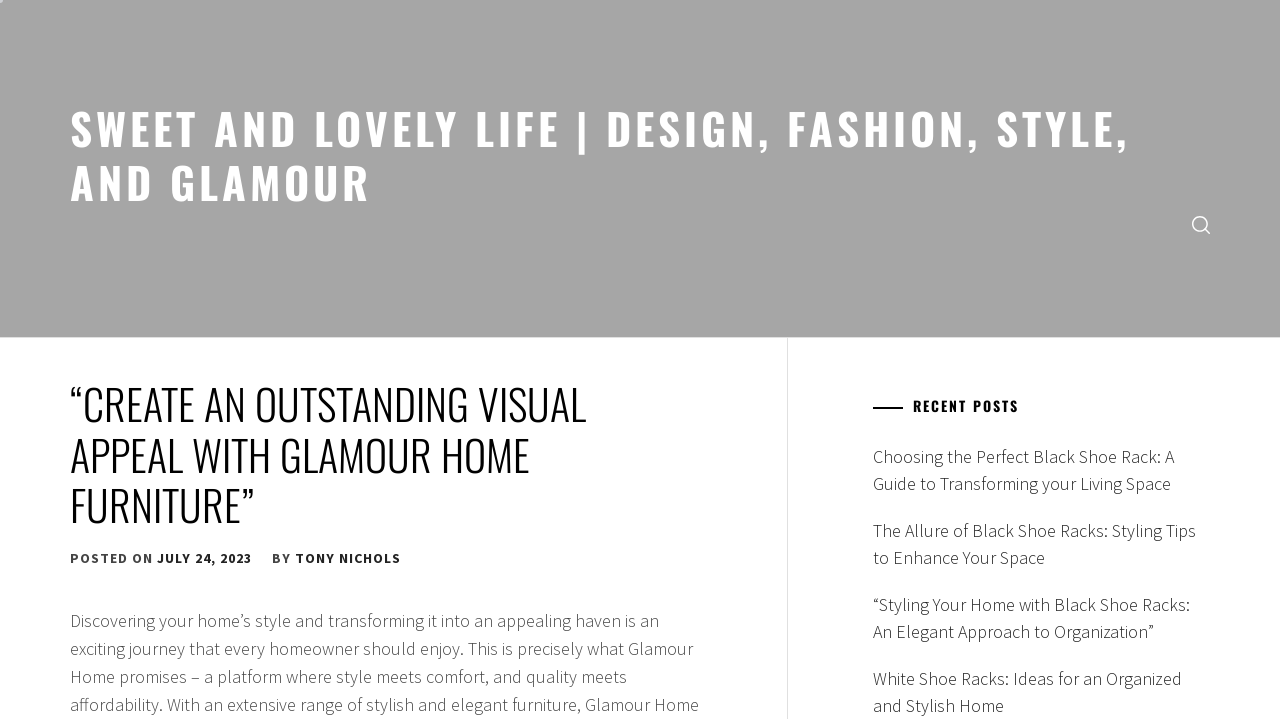For the following element description, predict the bounding box coordinates in the format (top-left x, top-left y, bottom-right x, bottom-right y). All values should be floating point numbers between 0 and 1. Description: July 24, 2023

[0.123, 0.764, 0.197, 0.789]